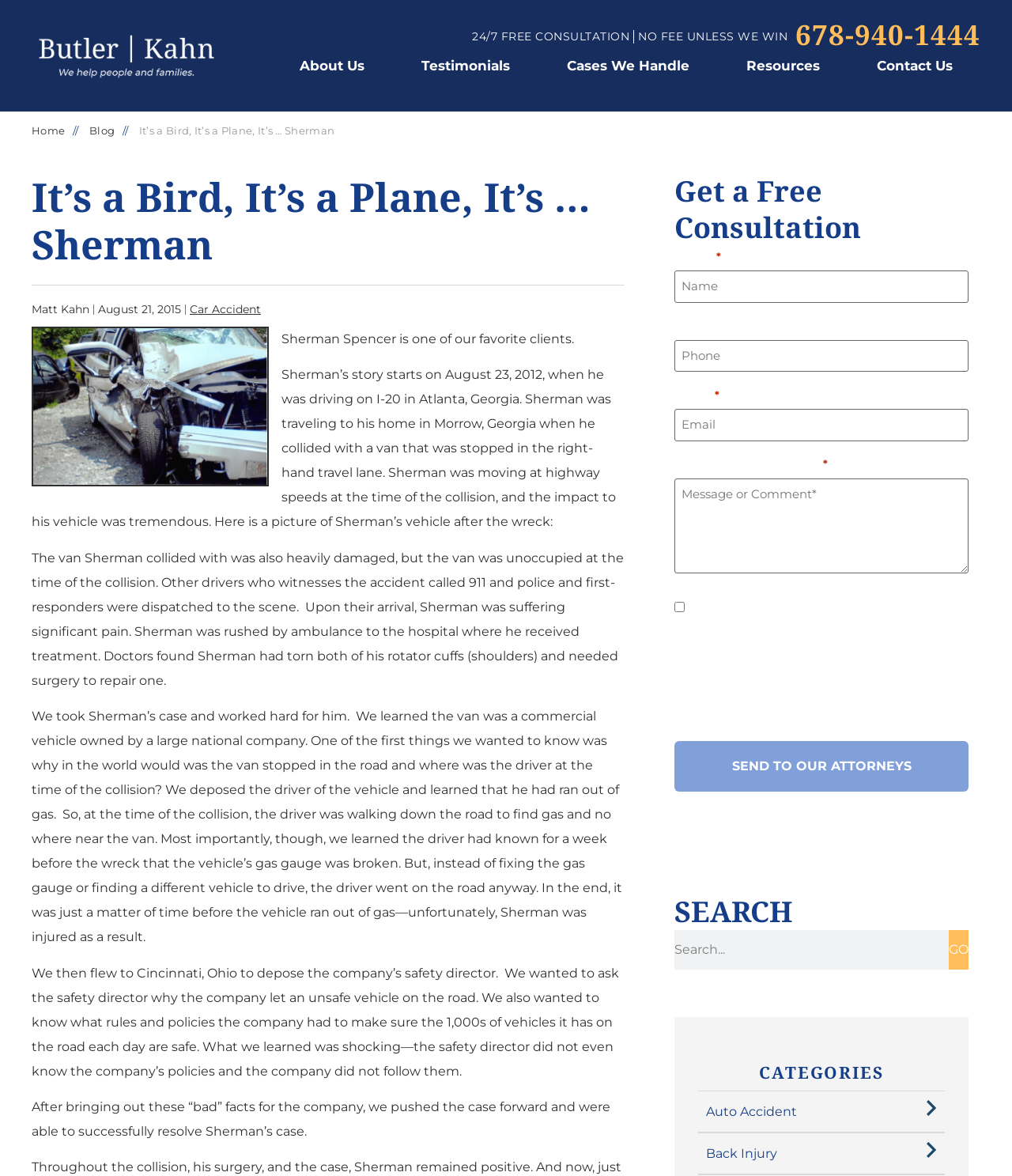Observe the image and answer the following question in detail: What was the injury sustained by Sherman in the car accident?

According to the text on the webpage, Sherman had torn both of his rotator cuffs (shoulders) and needed surgery to repair one as a result of the car accident.